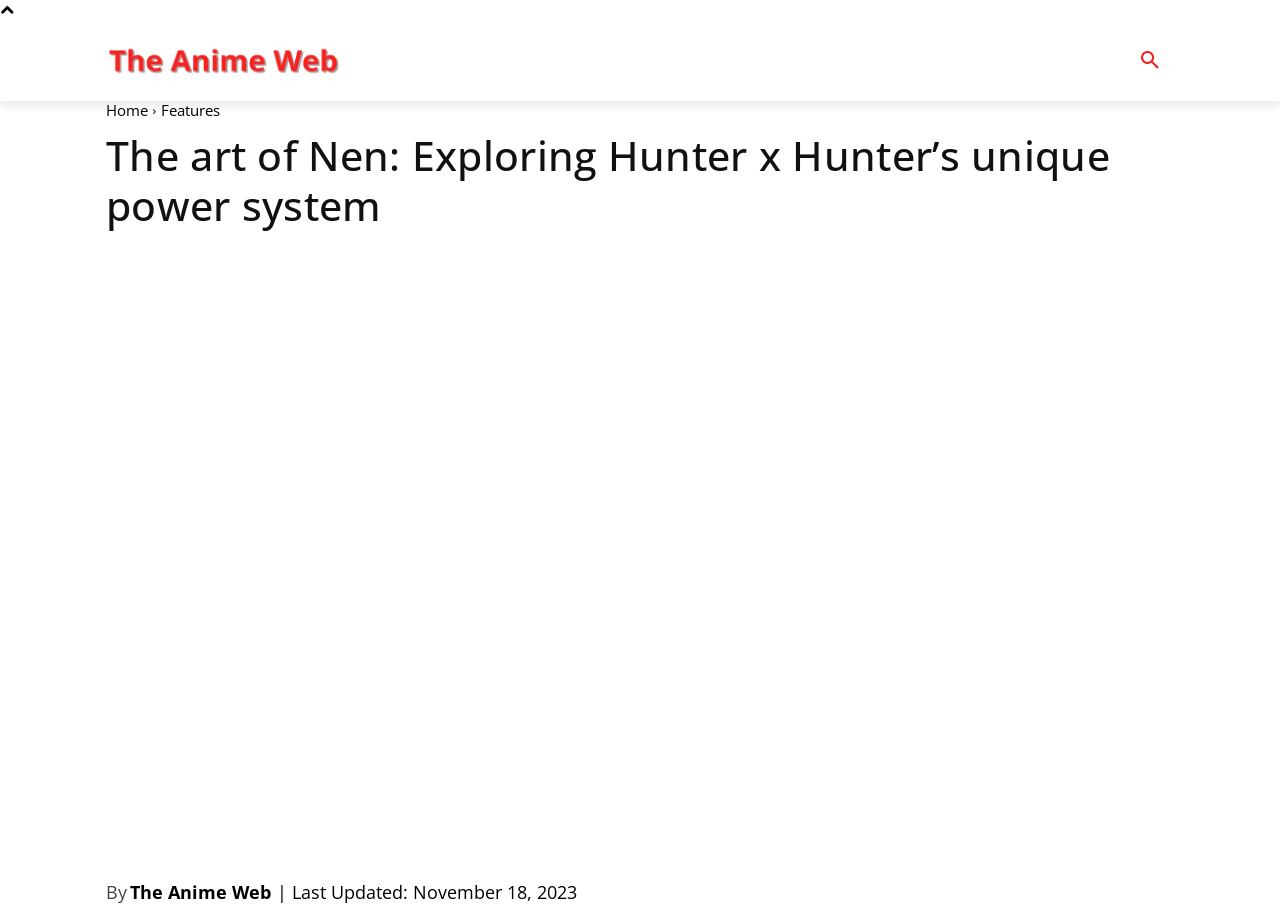Please determine the bounding box coordinates of the element's region to click for the following instruction: "Send an email to the office".

None